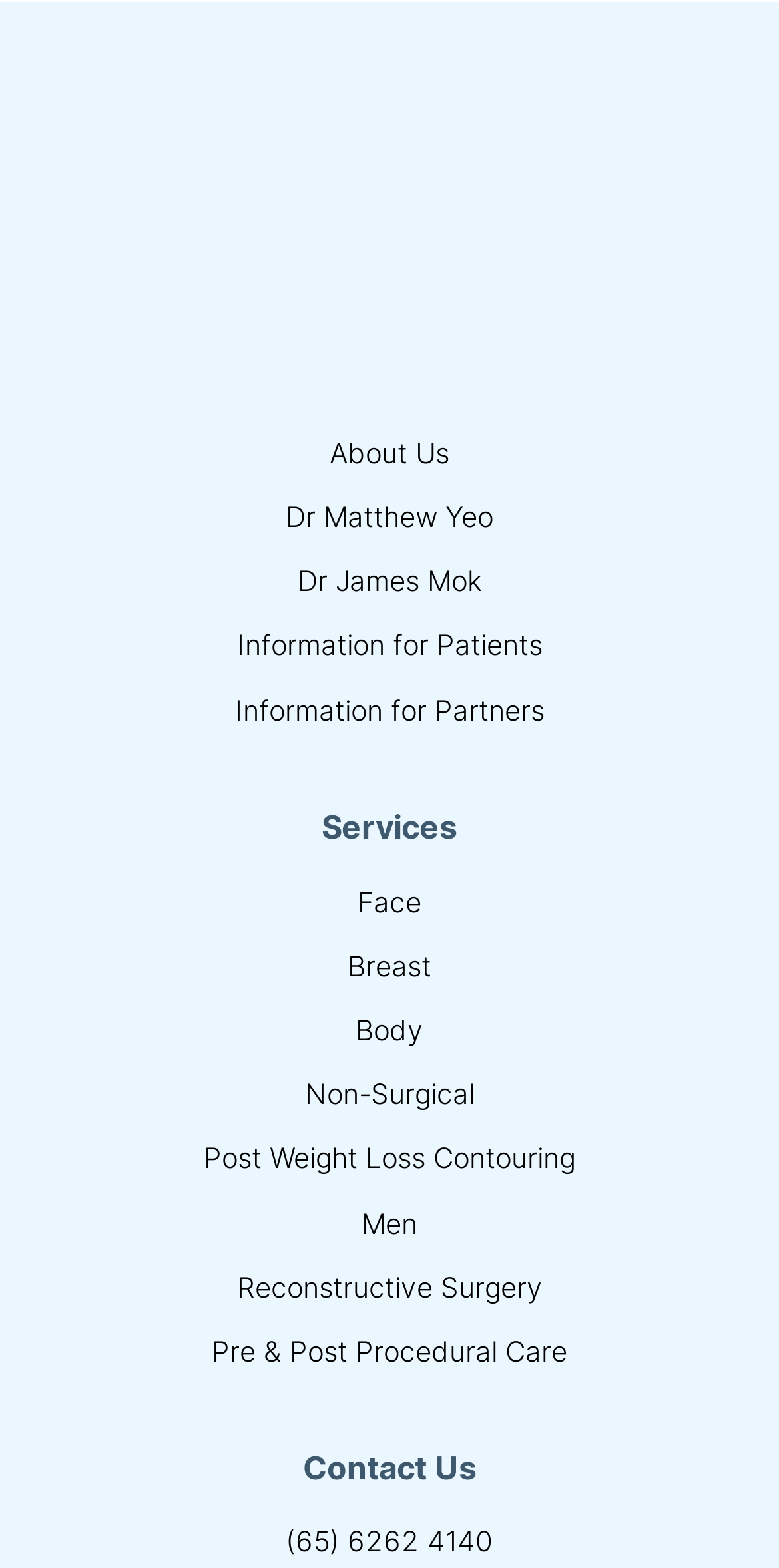Use a single word or phrase to answer the question:
What is the phone number listed?

(65) 6262 4140